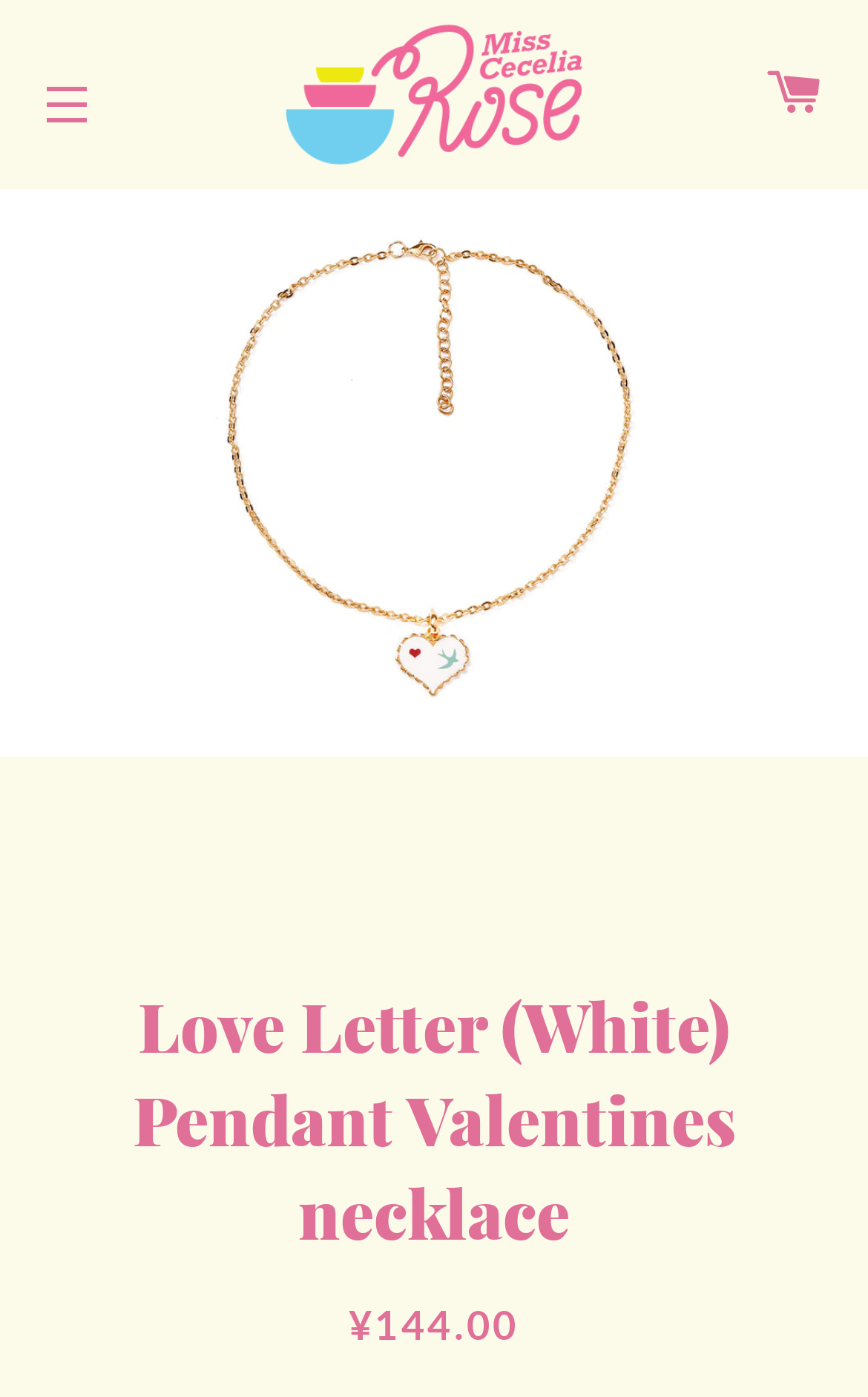What is the main image on the page?
Give a one-word or short-phrase answer derived from the screenshot.

Love Letter (White) Pendant Valentines necklace